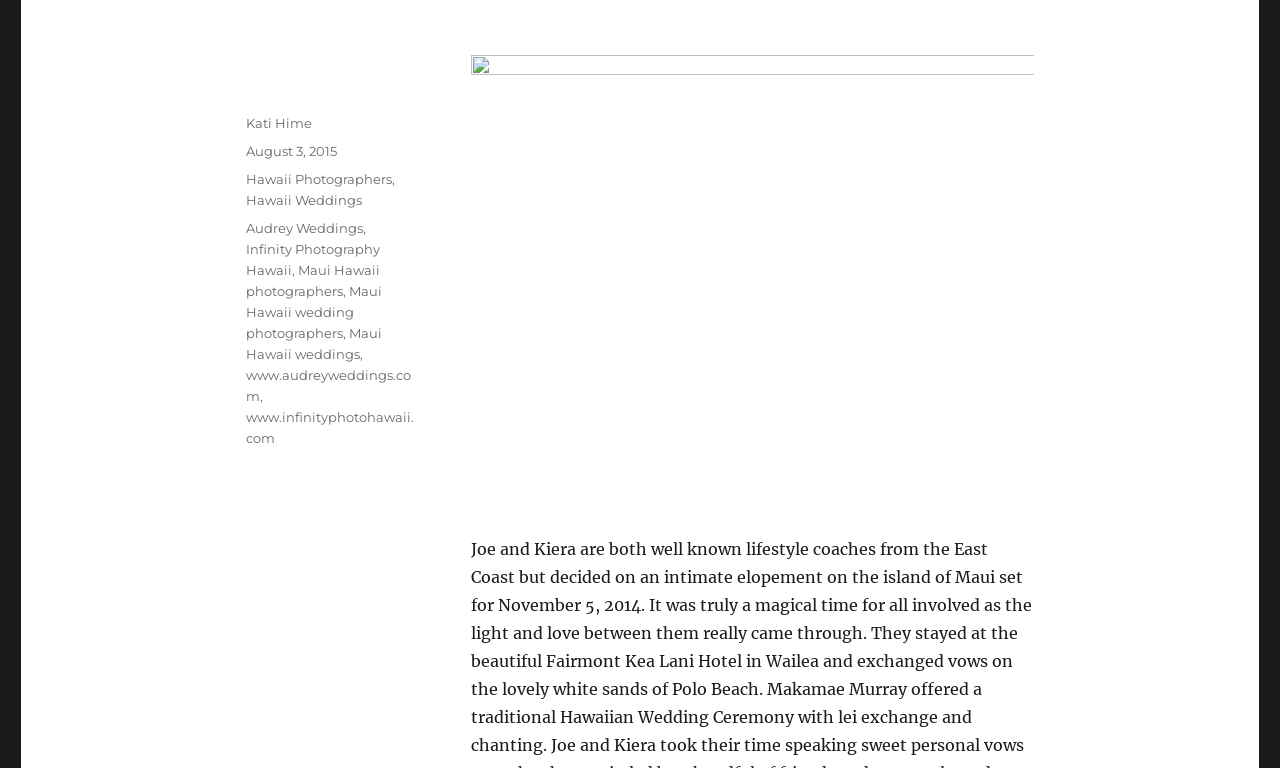Using the information in the image, give a detailed answer to the following question: When was the post published?

The publication date can be found in the footer section of the webpage, where it is written as 'Posted on' followed by a link with the text 'August 3, 2015'.